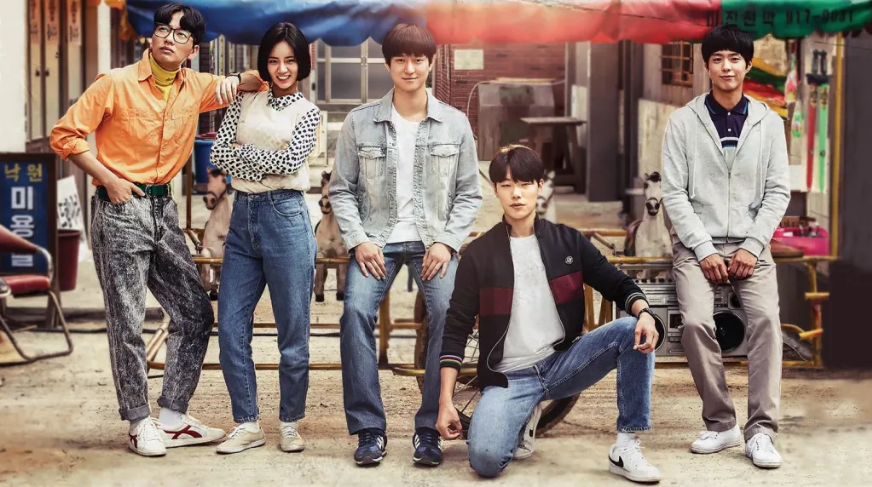Generate an elaborate caption that includes all aspects of the image.

The image showcases a vibrant group of five friends from the popular South Korean drama "Reply 1988," set against the nostalgic backdrop of 1980s Seoul. The characters, dressed in period-appropriate fashion, reflect the whimsical yet heartfelt essence of their childhood adventures. Central to the story is their unbreakable bond, capturing moments of humor and drama as they navigate the complexities of adolescence. The image encapsulates a moment of camaraderie and joy, inviting viewers to reminisce about their own friendships and the simplicity of youth.